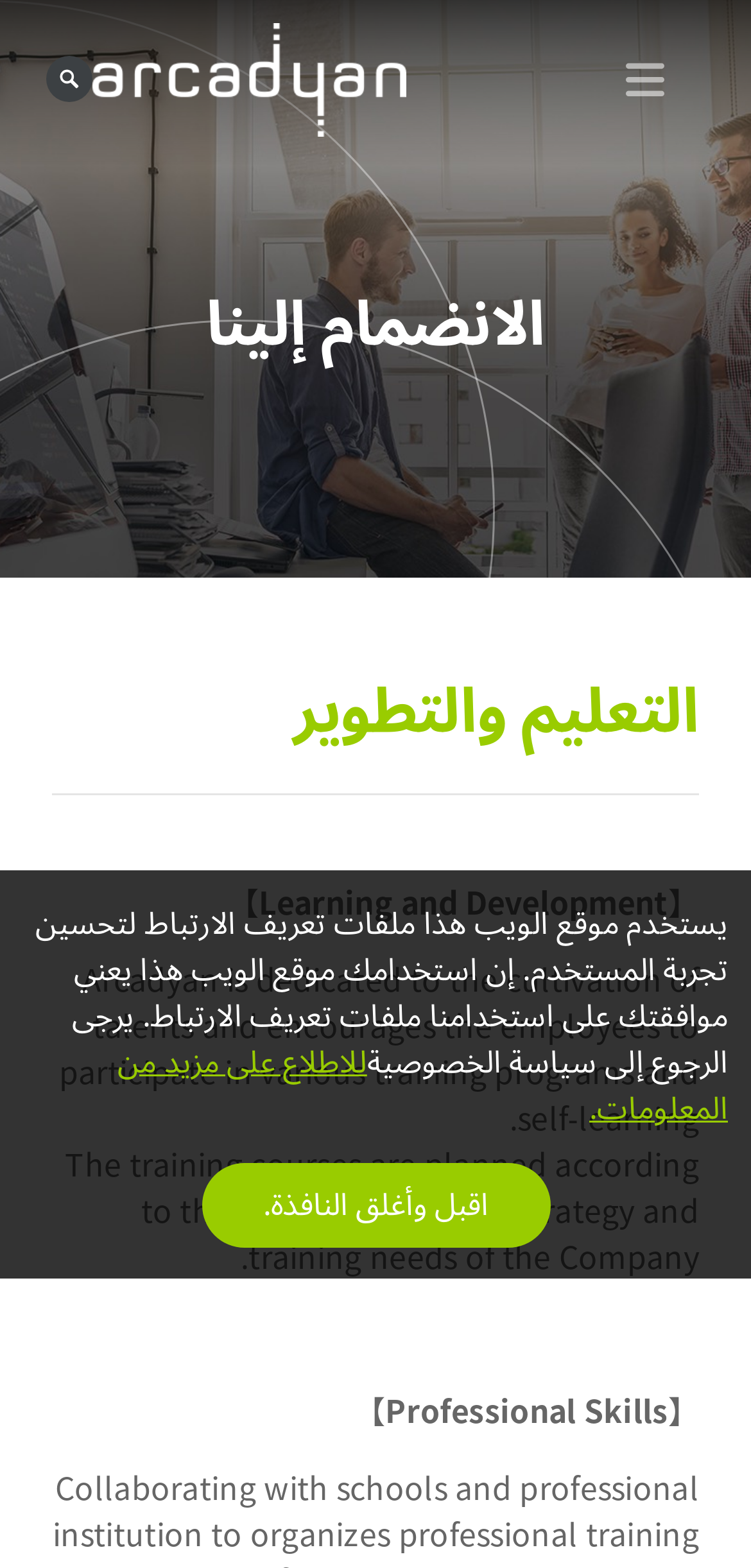Reply to the question with a brief word or phrase: What is the language of the website's content?

Arabic